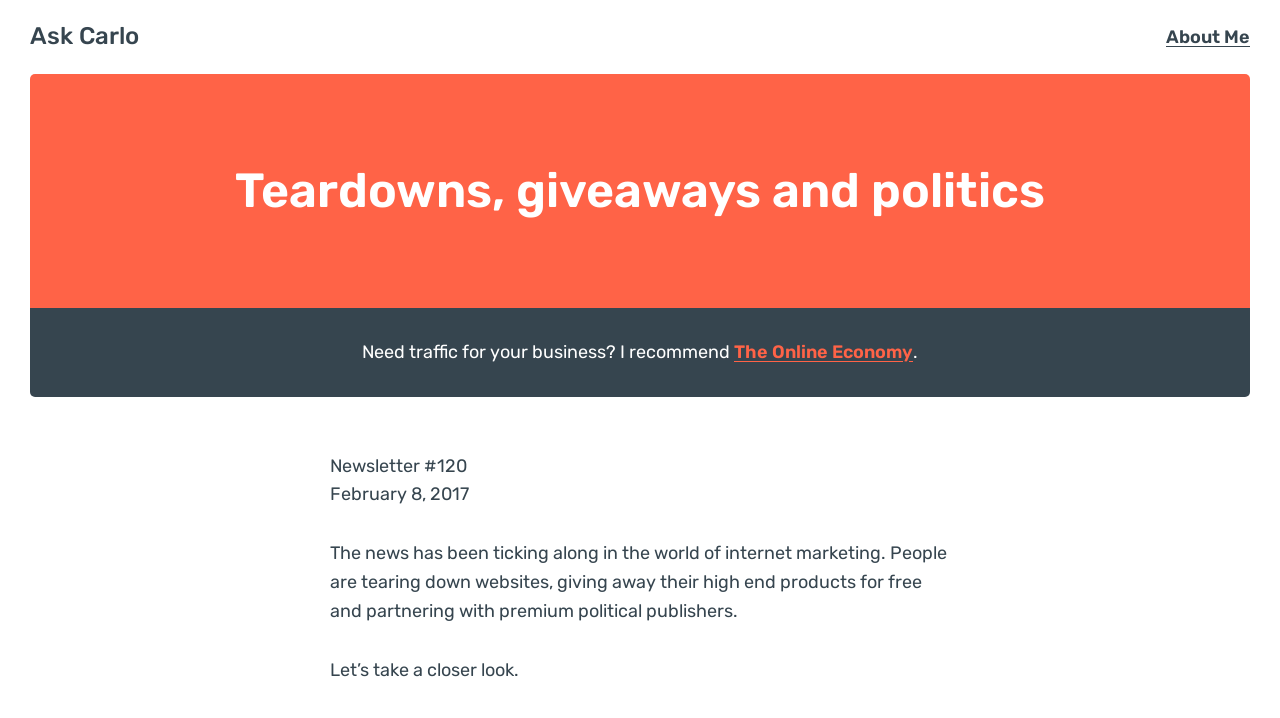Give a detailed account of the webpage's layout and content.

The webpage is titled "Teardowns, giveaways and politics" and has a prominent heading "Ask Carlo" at the top left corner. To the top right, there is a link labeled "About Me". Below the title, there is another heading with the same text "Teardowns, giveaways and politics", which spans almost the entire width of the page.

In the middle of the page, there is a section that appears to be a promotional message. It starts with a text "Need traffic for your business? I recommend" followed by a link "The Online Economy" and a period. This section is positioned roughly in the middle of the page, slightly to the left.

Below this section, there is a newsletter section with a title "Newsletter #120" and a date "February 8, 2017". The newsletter content discusses recent news in the world of internet marketing, including website teardowns, free giveaways, and partnerships with political publishers. The text concludes with a call to action, "Let’s take a closer look." This section takes up a significant portion of the page, spanning from the left edge to about two-thirds of the way across.